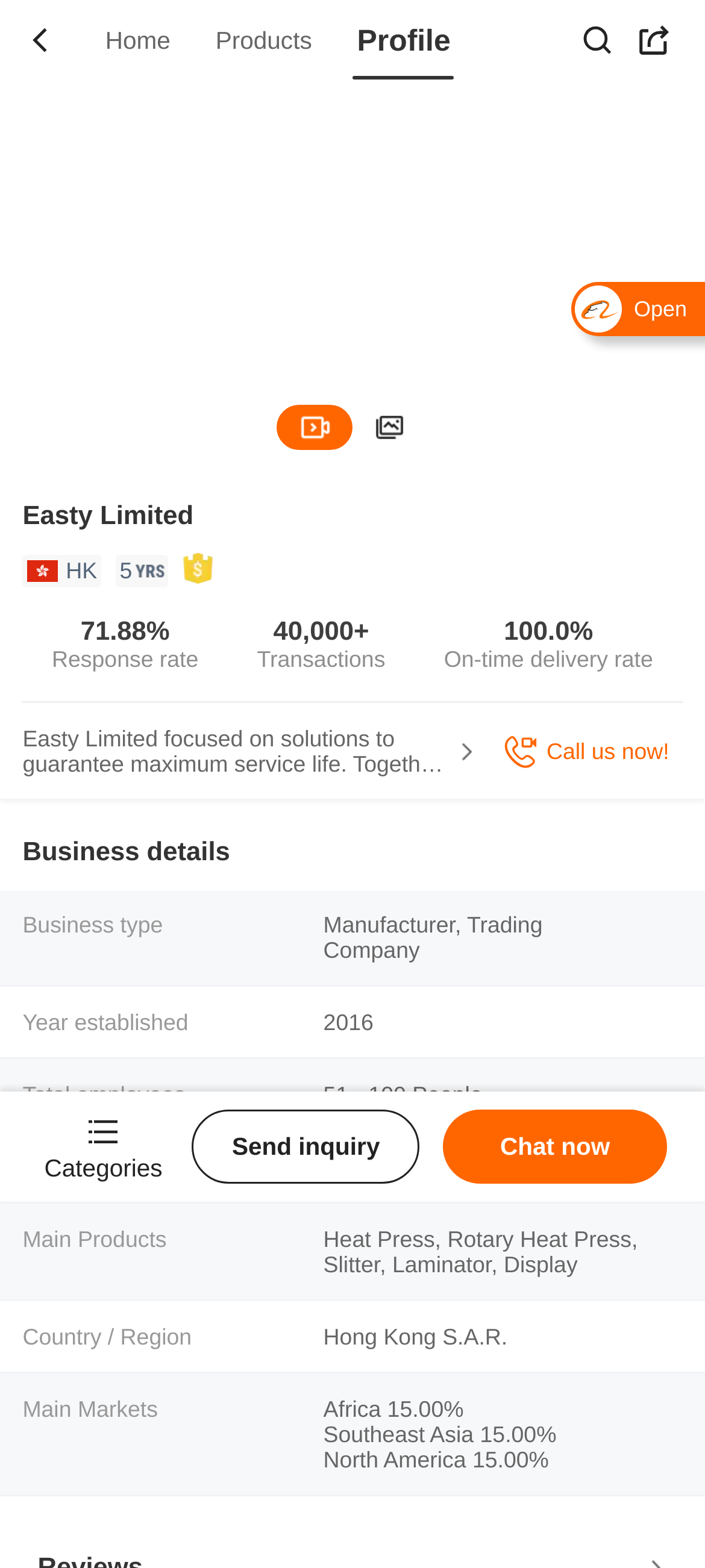Answer the question below in one word or phrase:
What is the total annual revenue of the company?

Above US$100 Million